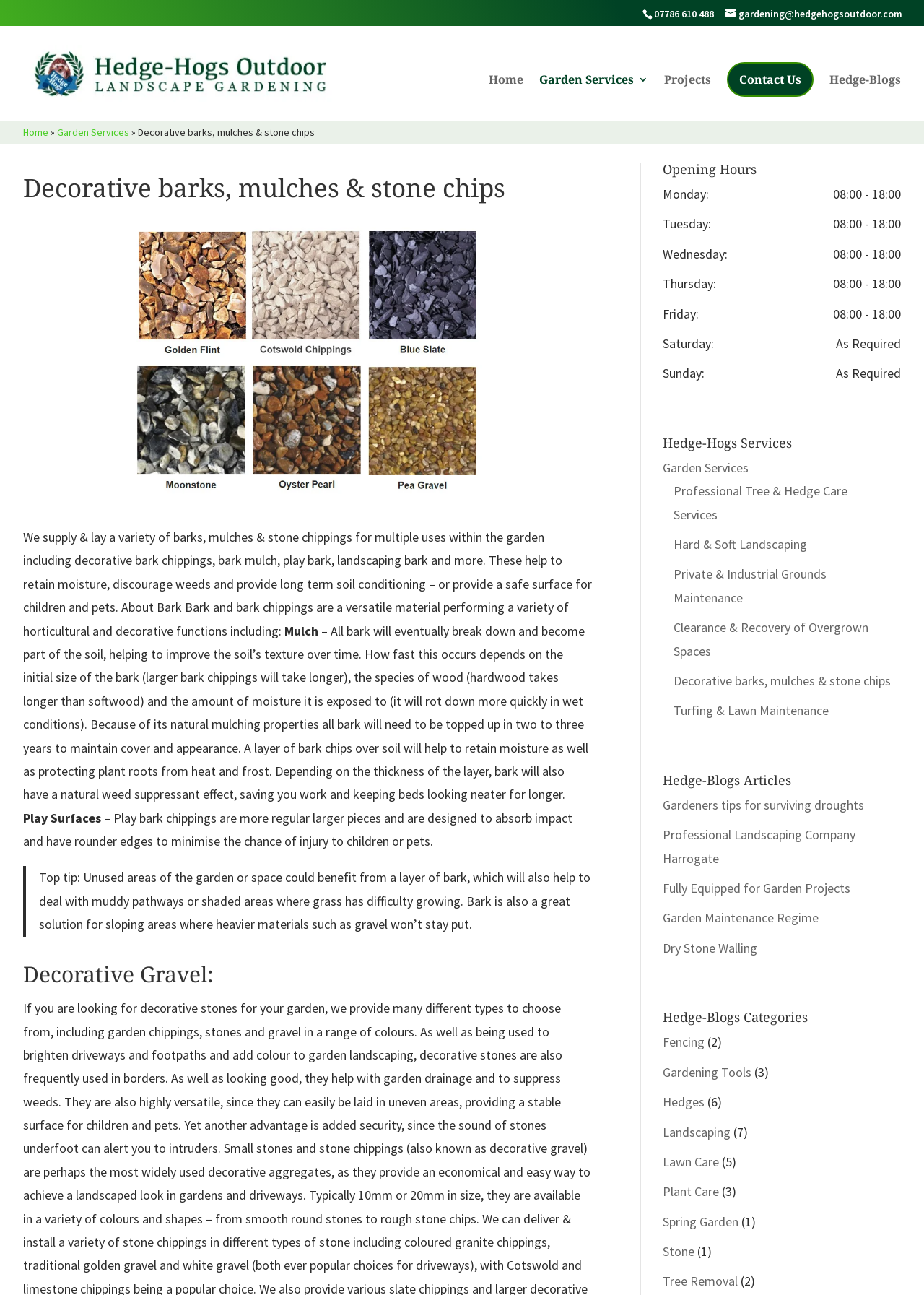Please determine the bounding box coordinates of the clickable area required to carry out the following instruction: "Visit Facebook page". The coordinates must be four float numbers between 0 and 1, represented as [left, top, right, bottom].

None